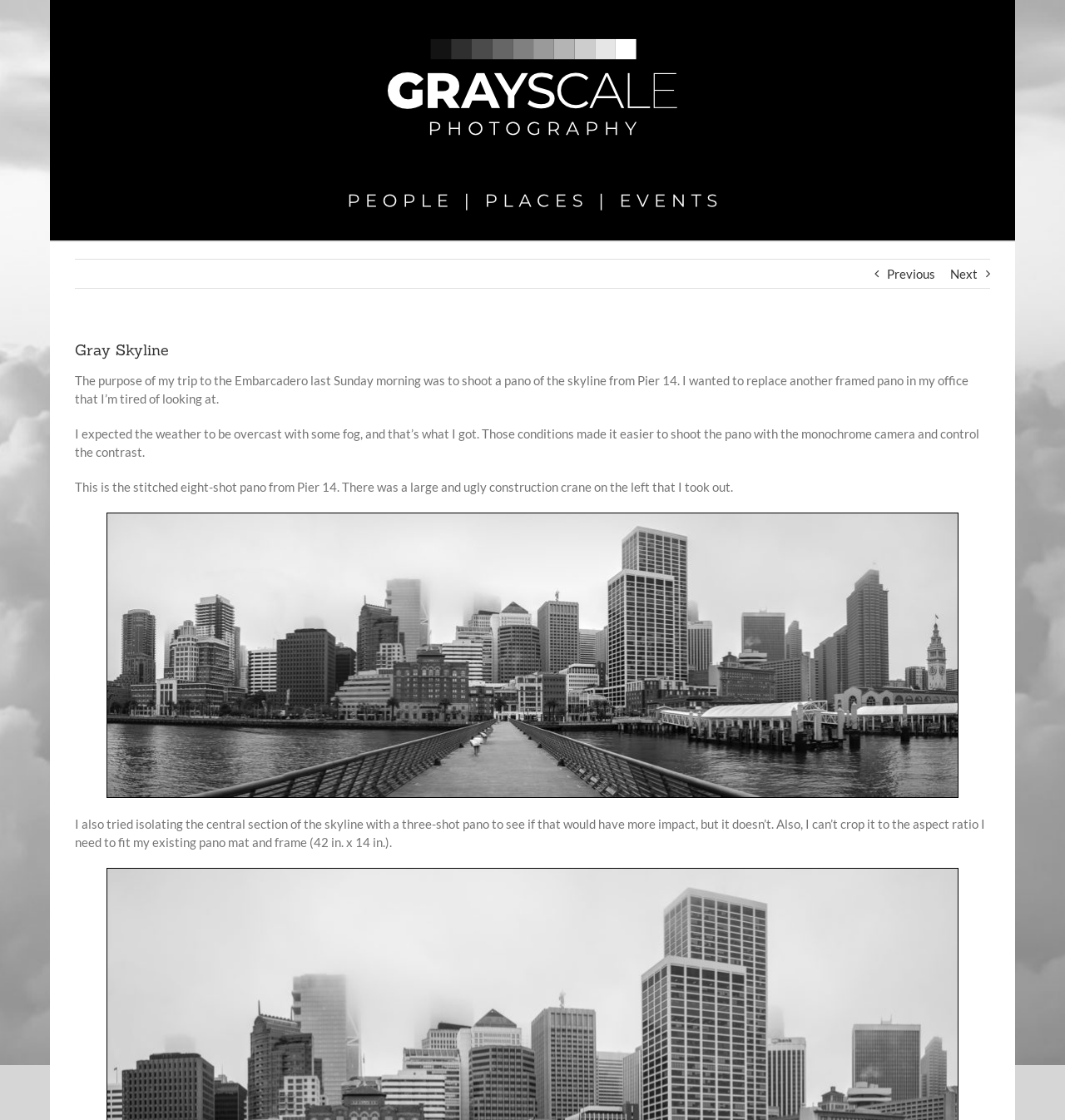What is the weather condition described in the webpage?
Provide an in-depth and detailed answer to the question.

The weather condition described in the webpage is overcast with some fog, which made it easier for the photographer to shoot the pano with the monochrome camera and control the contrast, as mentioned in the second paragraph.